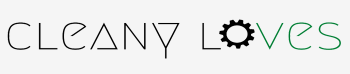Answer the question below in one word or phrase:
What does the gear icon symbolize?

Efficiency and innovation